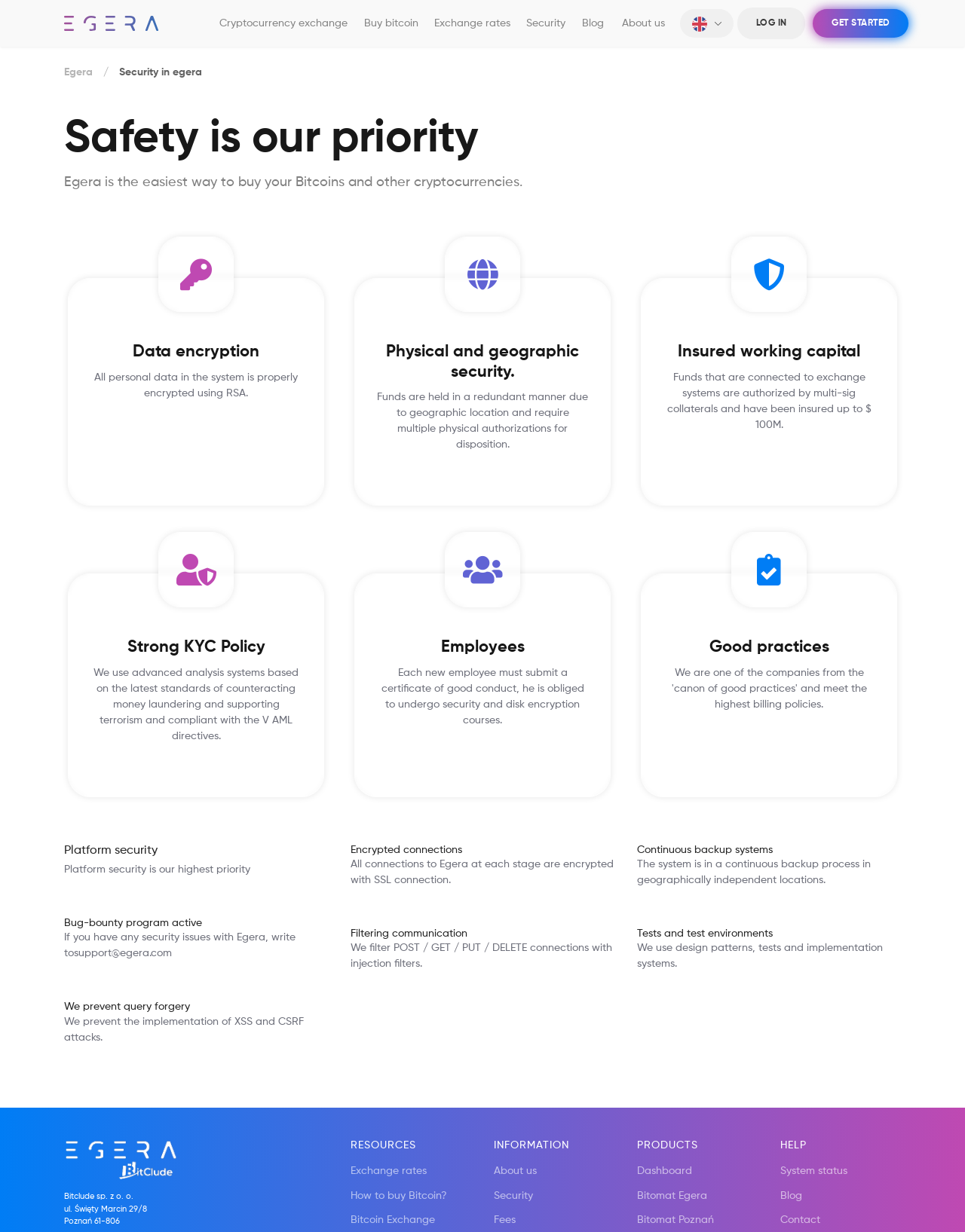Based on the element description: "Exchange rates", identify the bounding box coordinates for this UI element. The coordinates must be four float numbers between 0 and 1, listed as [left, top, right, bottom].

[0.363, 0.946, 0.442, 0.955]